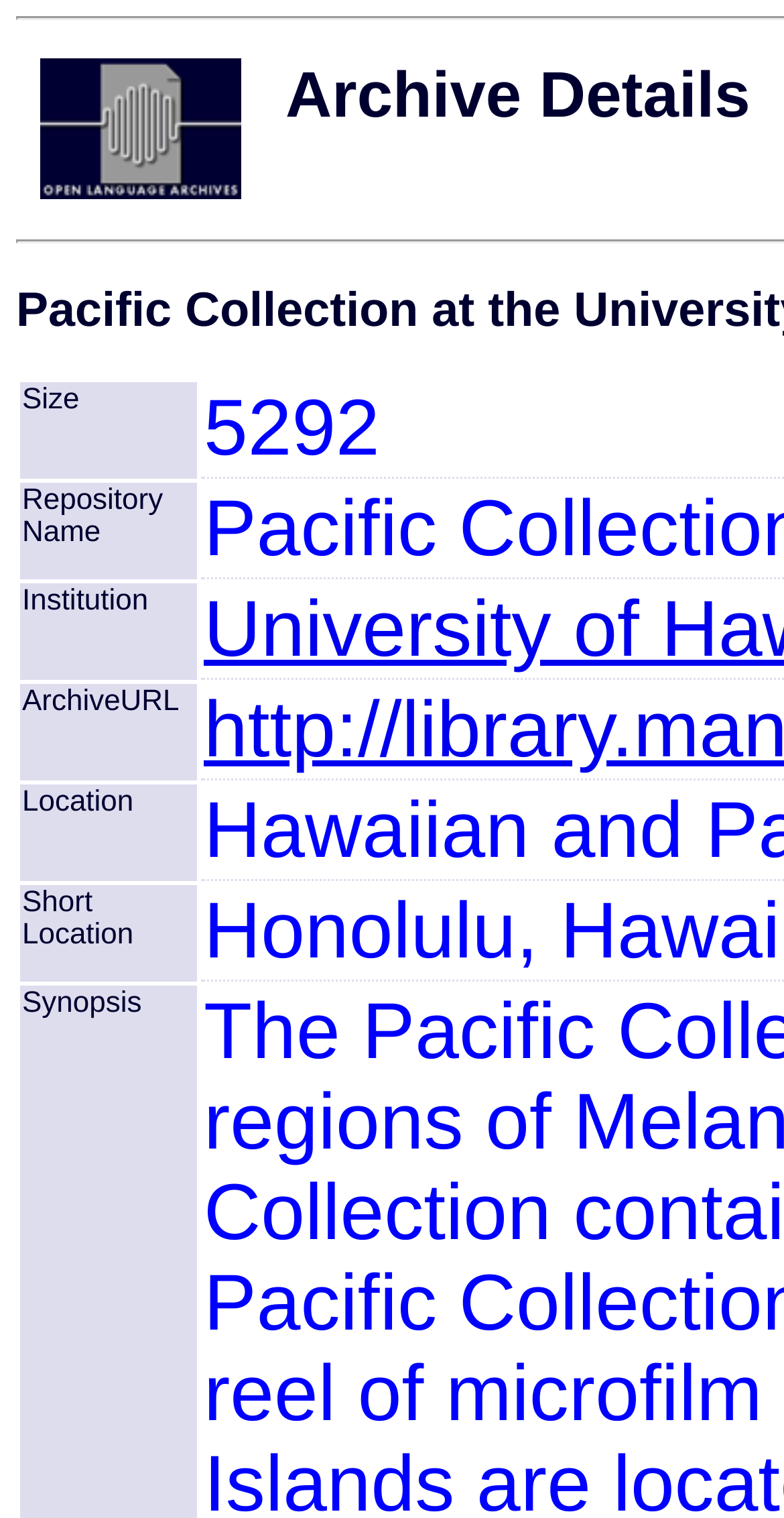Utilize the details in the image to thoroughly answer the following question: What is the purpose of the image?

I found an image element within a link element in the table, but there is no descriptive text or alt text provided, so I couldn't determine the purpose of the image.